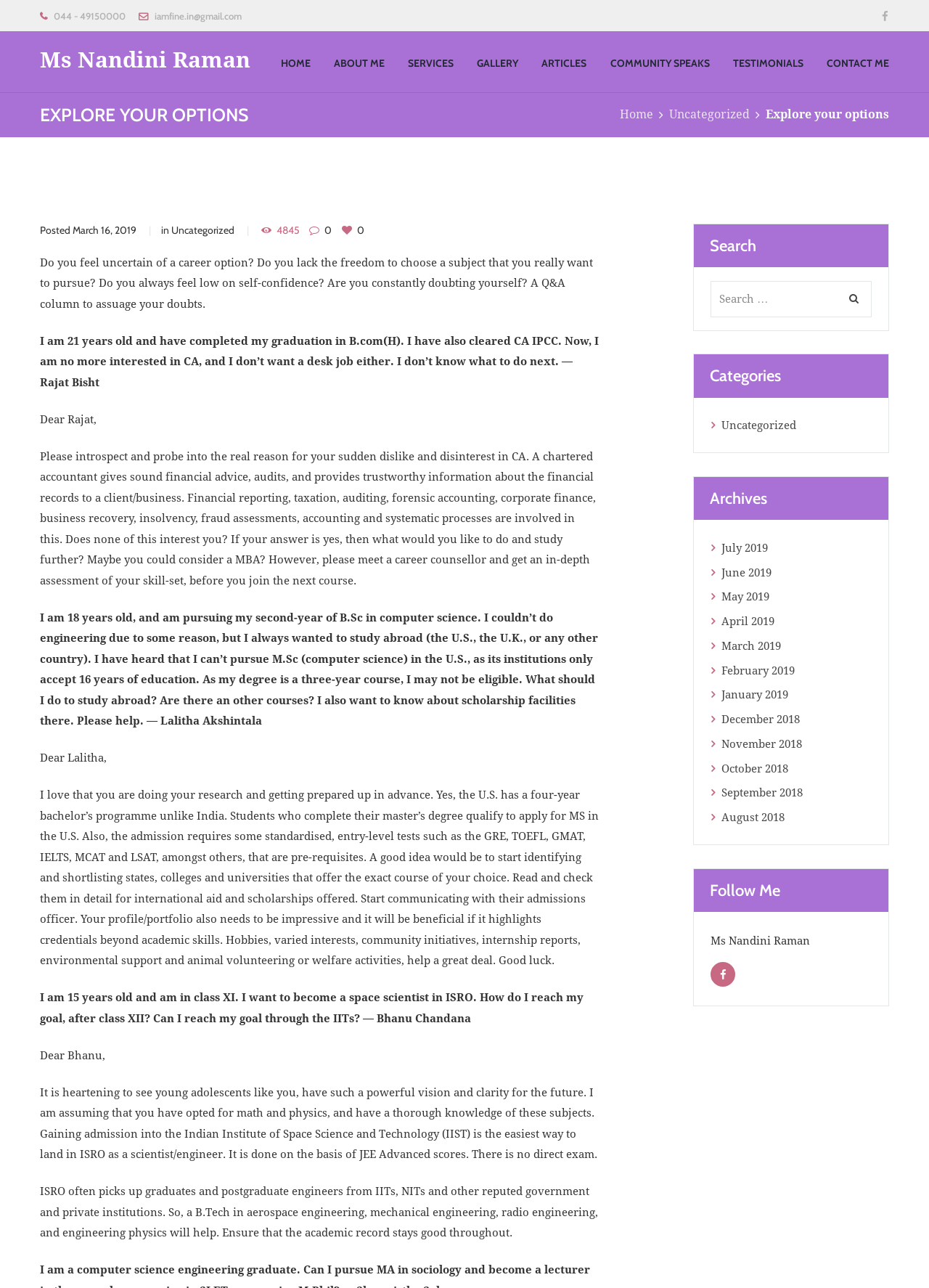Please pinpoint the bounding box coordinates for the region I should click to adhere to this instruction: "Follow Ms Nandini Raman on social media".

[0.765, 0.747, 0.792, 0.766]